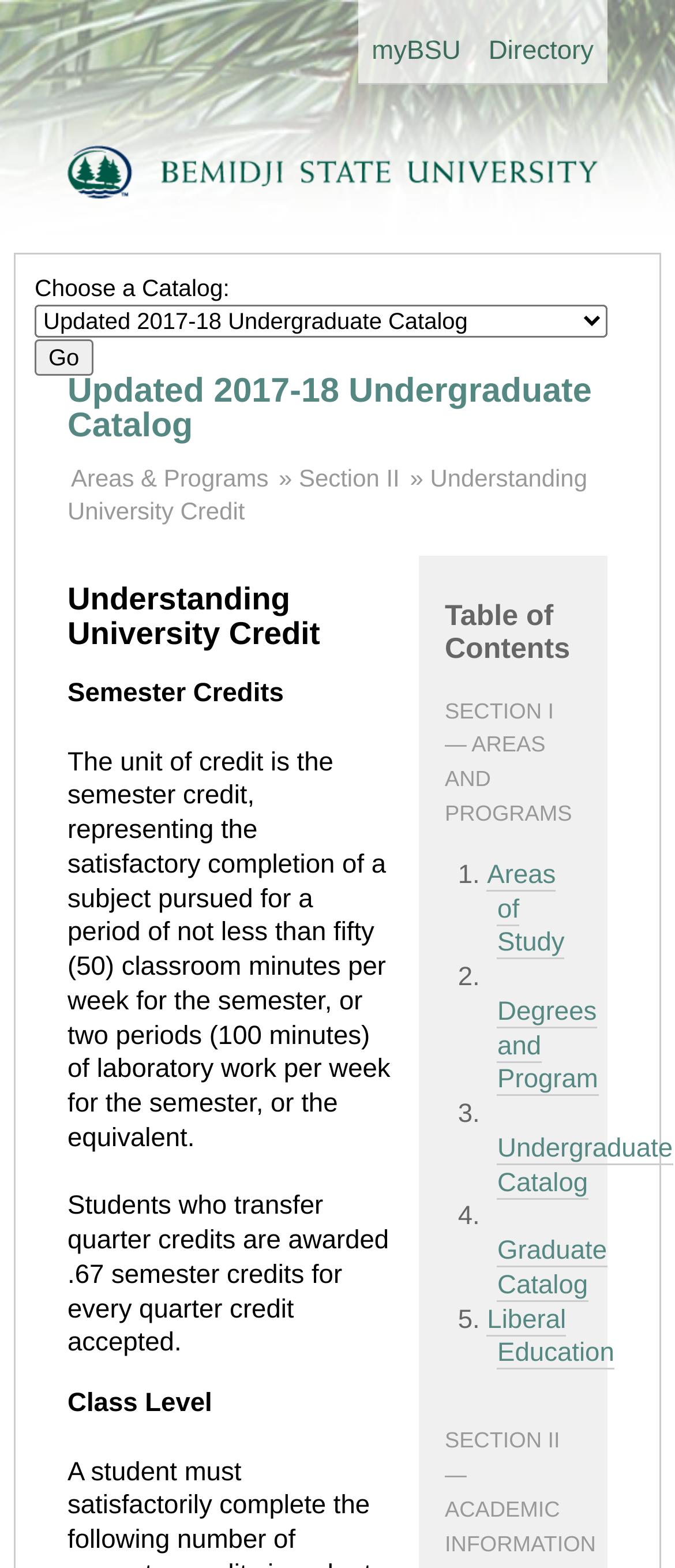Indicate the bounding box coordinates of the clickable region to achieve the following instruction: "select a catalog."

[0.051, 0.195, 0.9, 0.216]